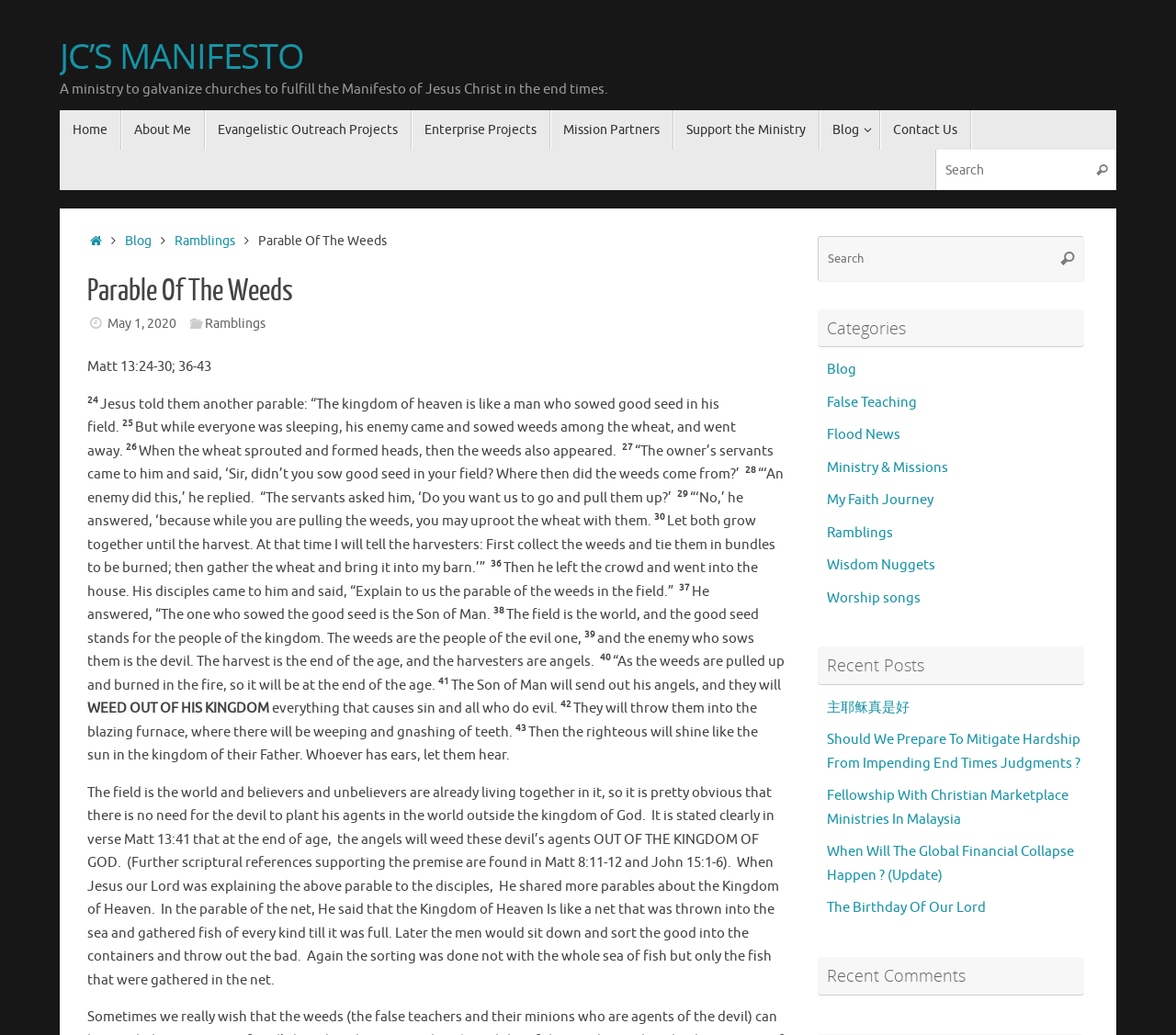Please identify the bounding box coordinates of the region to click in order to complete the given instruction: "Search for a keyword". The coordinates should be four float numbers between 0 and 1, i.e., [left, top, right, bottom].

[0.795, 0.145, 0.949, 0.183]